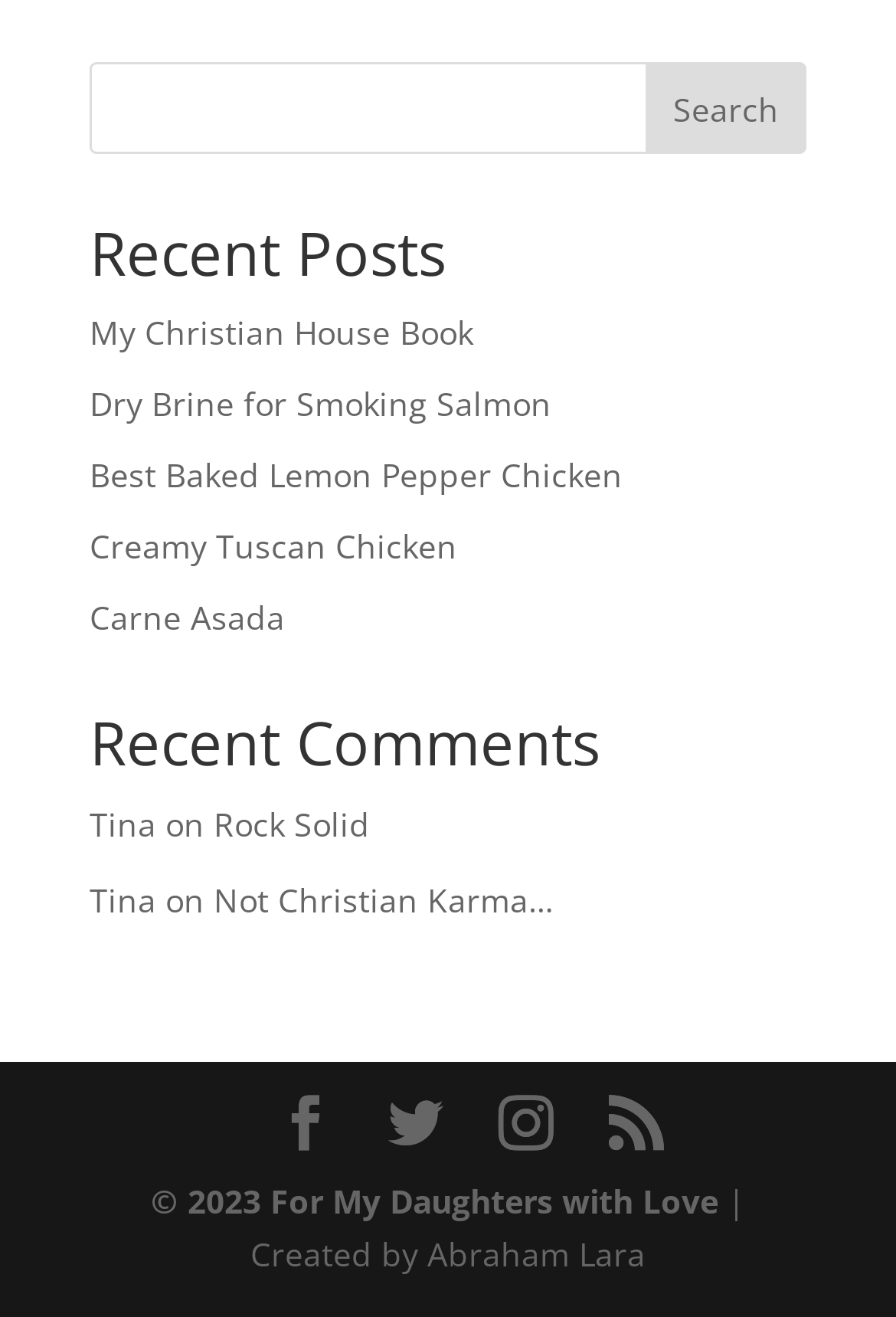Please find the bounding box coordinates of the clickable region needed to complete the following instruction: "view next page". The bounding box coordinates must consist of four float numbers between 0 and 1, i.e., [left, top, right, bottom].

[0.31, 0.832, 0.372, 0.875]